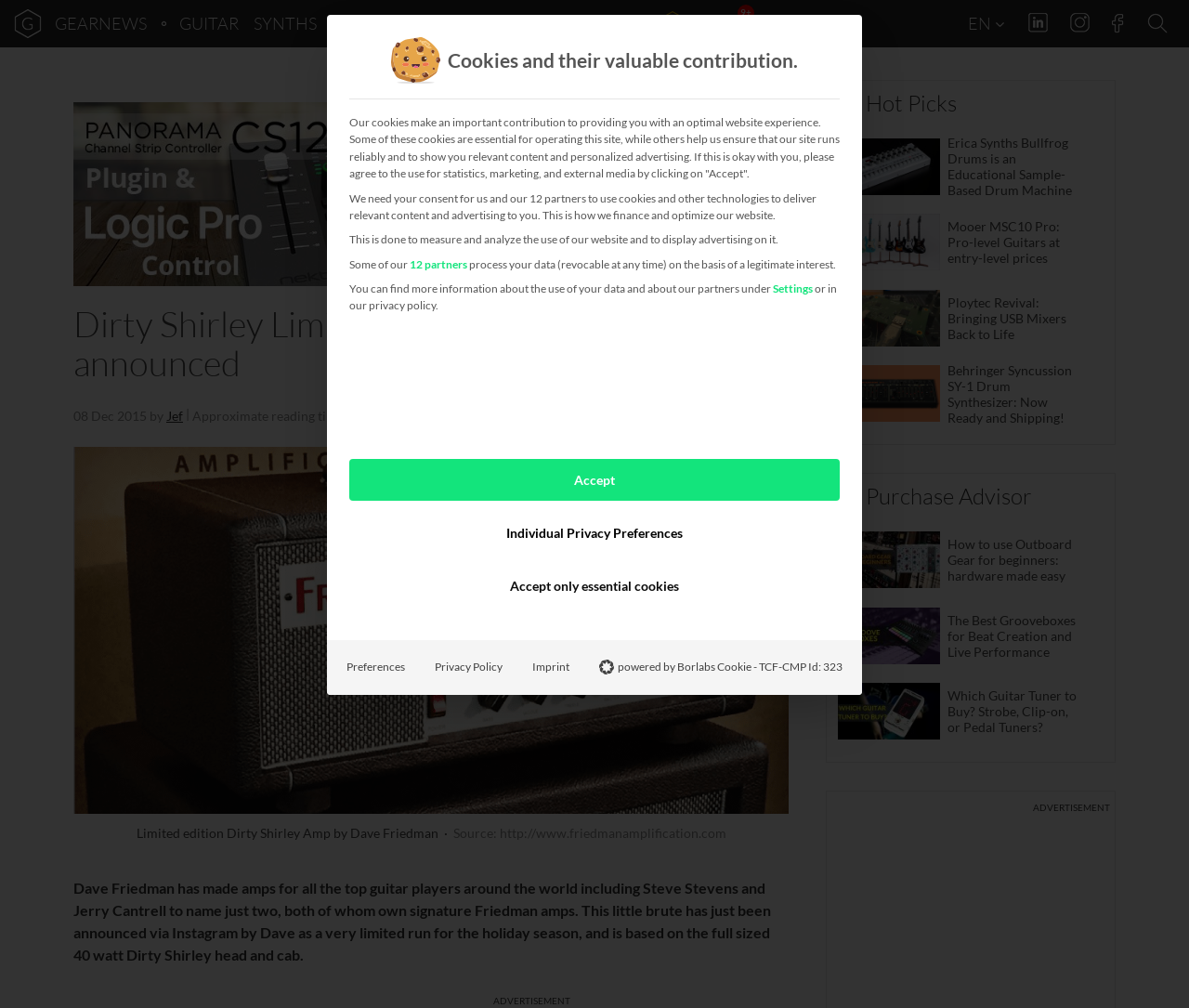Give a one-word or one-phrase response to the question: 
What social media platforms are linked on this website?

LinkedIn, Instagram, Facebook